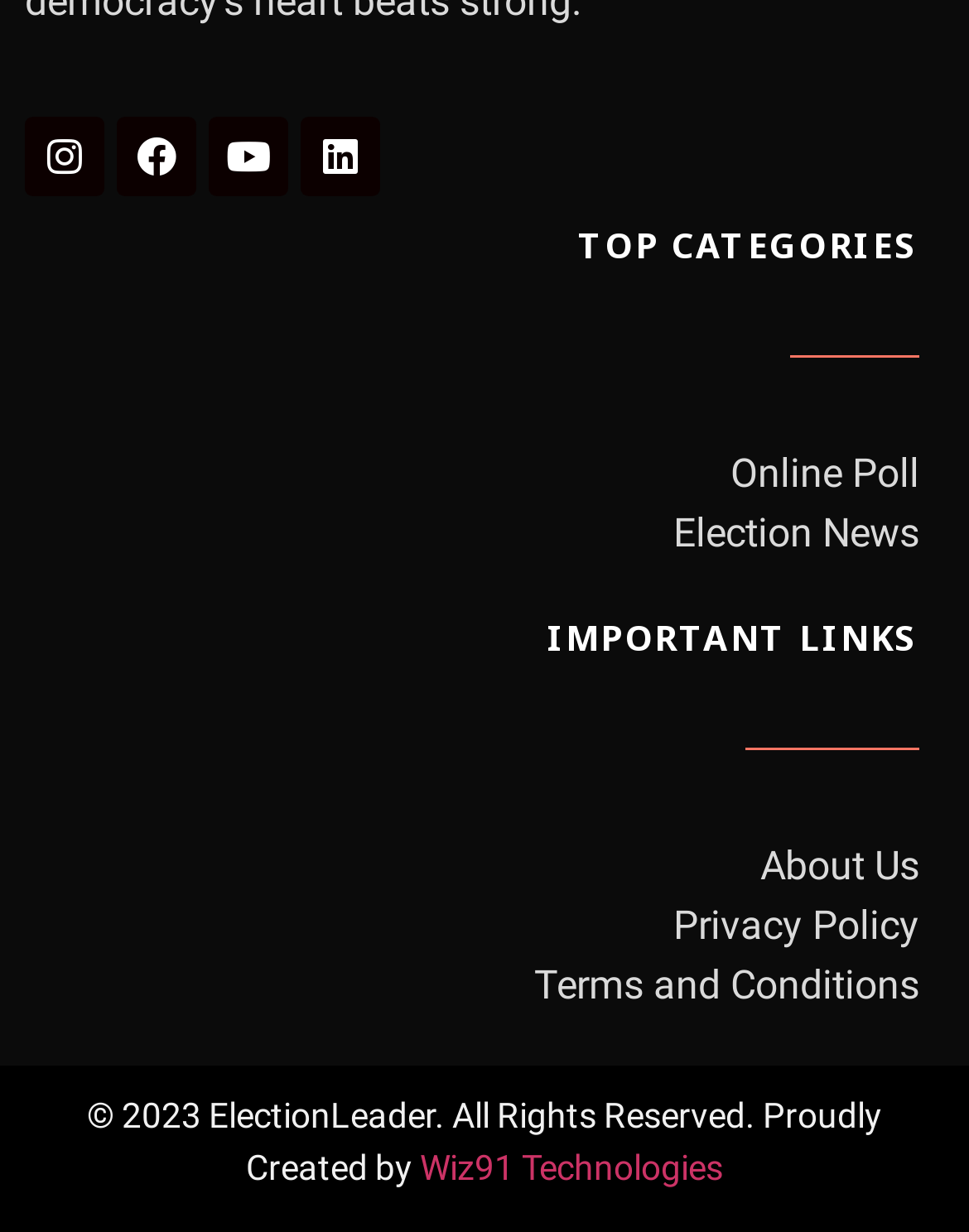What year is the copyright for?
From the screenshot, supply a one-word or short-phrase answer.

2023